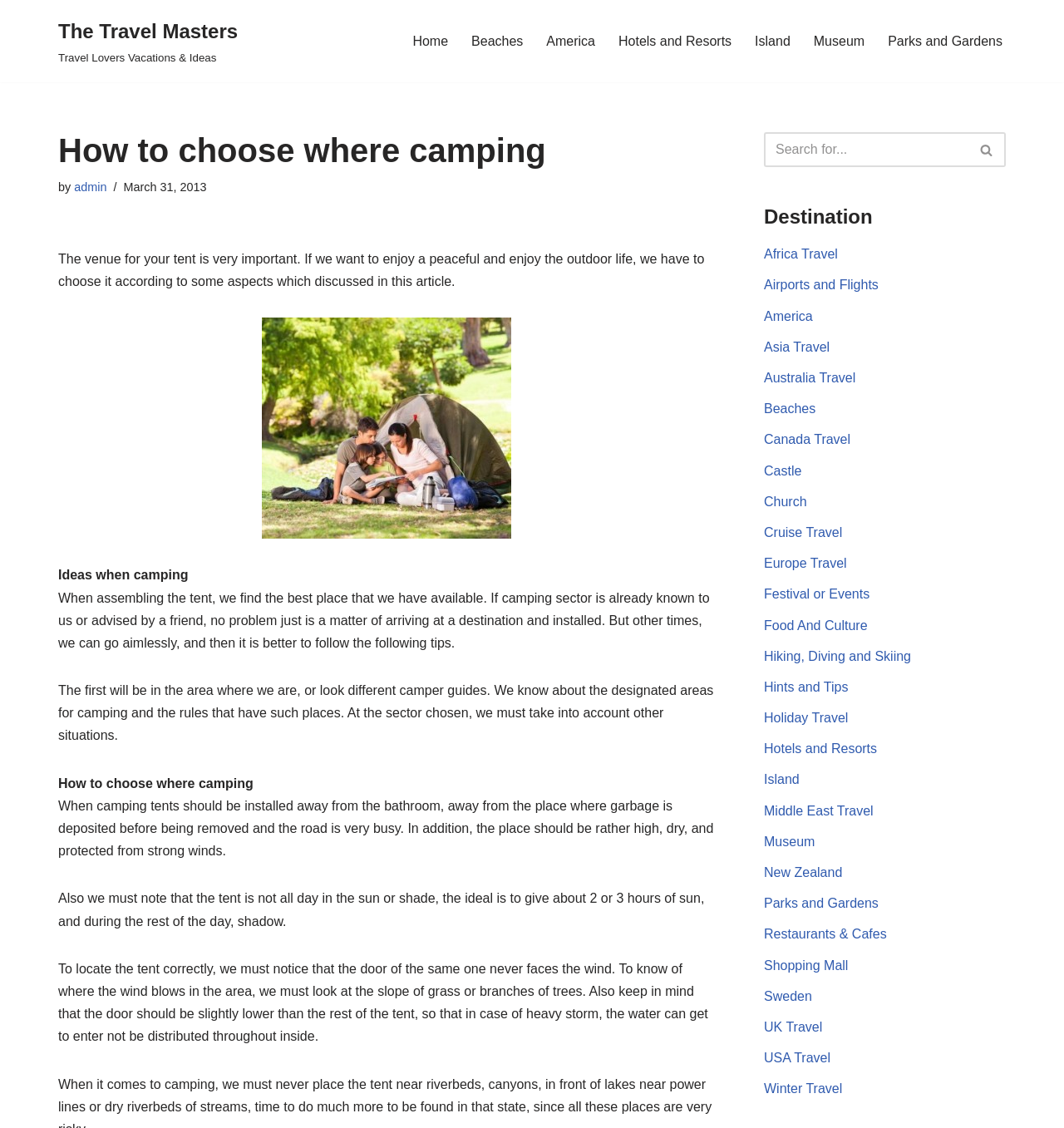Construct a comprehensive caption that outlines the webpage's structure and content.

The webpage is about choosing a camping location, with the title "How to choose where camping" at the top. Below the title, there is a navigation menu with links to various travel-related categories, such as "Home", "Beaches", "America", and "Hotels and Resorts". 

The main content of the webpage is divided into several sections. The first section explains the importance of choosing a suitable camping location, with a brief introduction to the article. Below this introduction, there is a link to "Ideas when camping" with an accompanying image. 

The next section provides tips on how to choose a camping location, including considering the designated camping areas, avoiding busy roads, and finding a spot with adequate sunlight and protection from strong winds. 

At the bottom of the webpage, there is a complementary section with a search bar and several links to various travel destinations and categories, such as "Africa Travel", "Airports and Flights", "Asia Travel", and "Beaches".